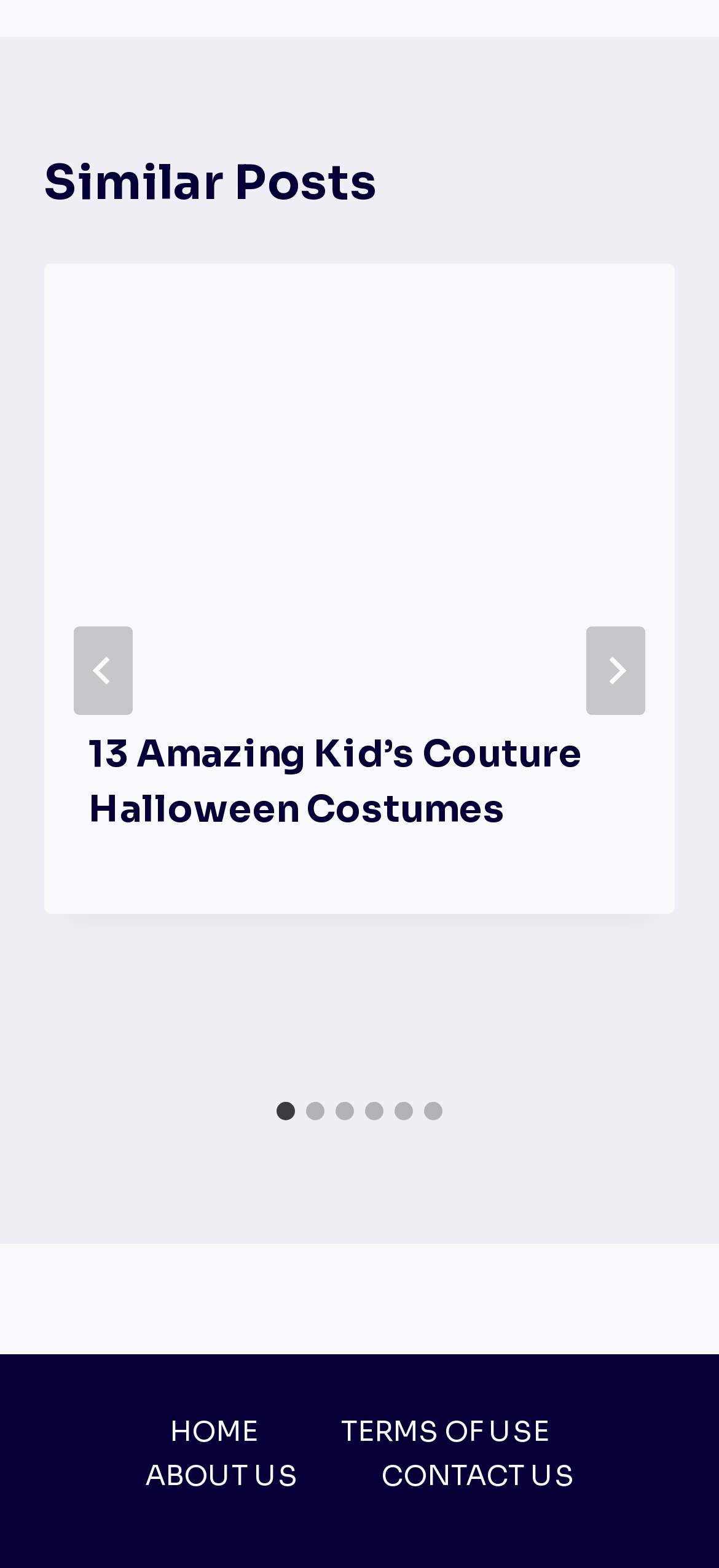Find the bounding box coordinates of the element to click in order to complete this instruction: "Go to last slide". The bounding box coordinates must be four float numbers between 0 and 1, denoted as [left, top, right, bottom].

[0.103, 0.4, 0.185, 0.456]